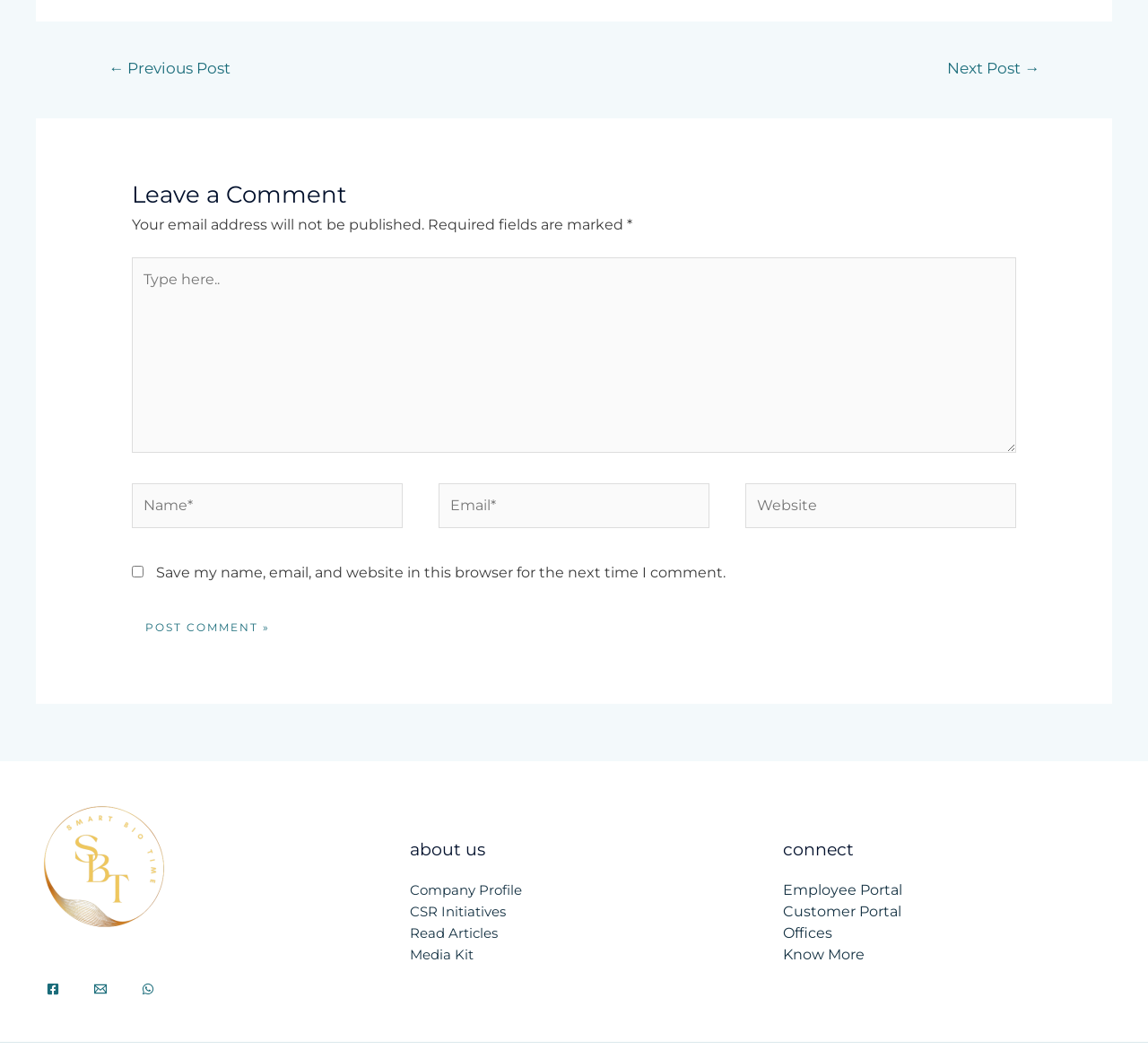Find the bounding box coordinates of the element you need to click on to perform this action: 'Post a comment'. The coordinates should be represented by four float values between 0 and 1, in the format [left, top, right, bottom].

[0.115, 0.575, 0.247, 0.611]